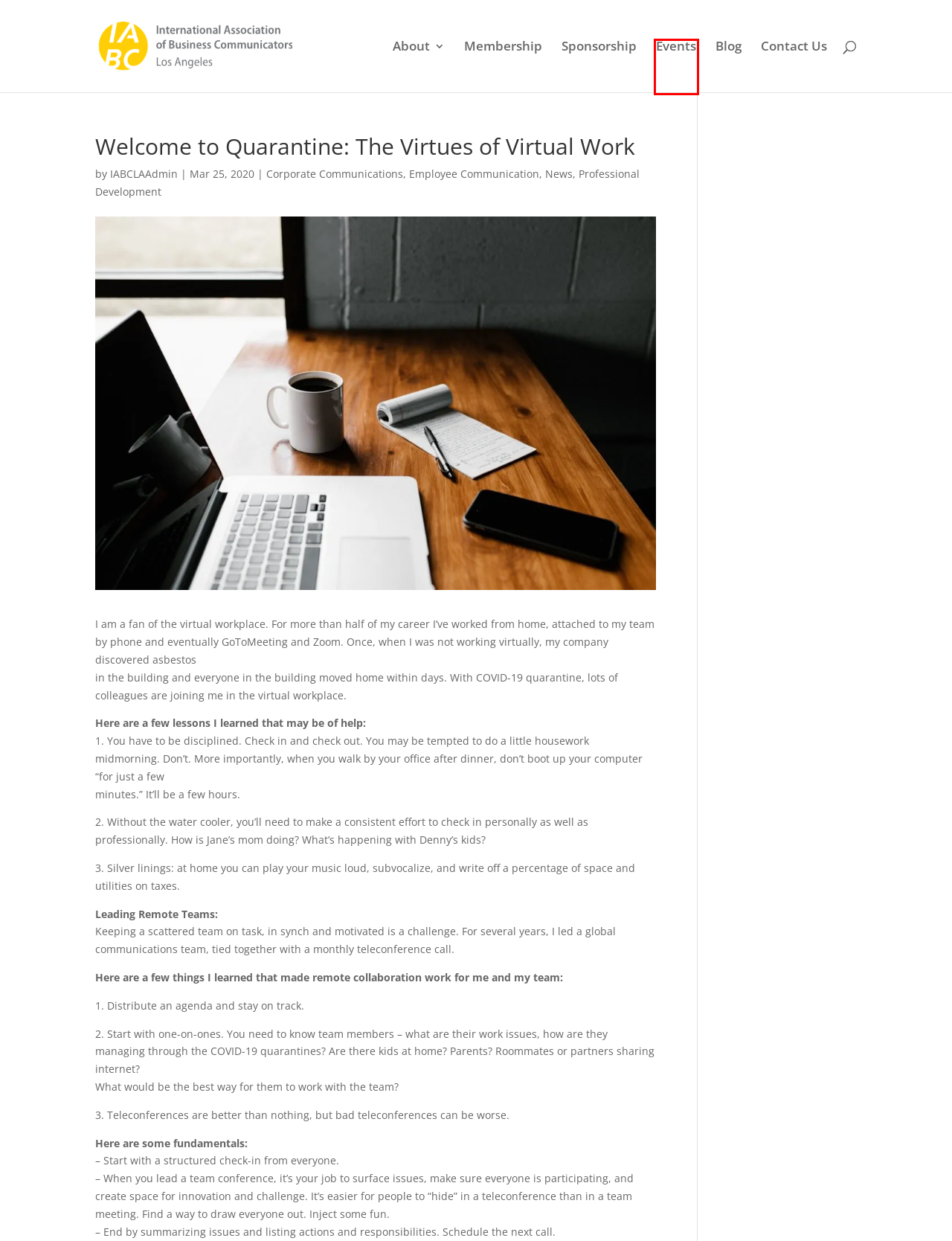View the screenshot of the webpage containing a red bounding box around a UI element. Select the most fitting webpage description for the new page shown after the element in the red bounding box is clicked. Here are the candidates:
A. About | IABC Los Angeles
B. Employee Communication | IABC Los Angeles
C. IABC Los Angeles | We are diverse storytellers
D. Contact Us | IABC Los Angeles
E. IABCLAAdmin | IABC Los Angeles
F. Events from July 18, 2023 – March 28, 2023 – IABC Los Angeles
G. Professional Development | IABC Los Angeles
H. Sponsorship | IABC Los Angeles

F